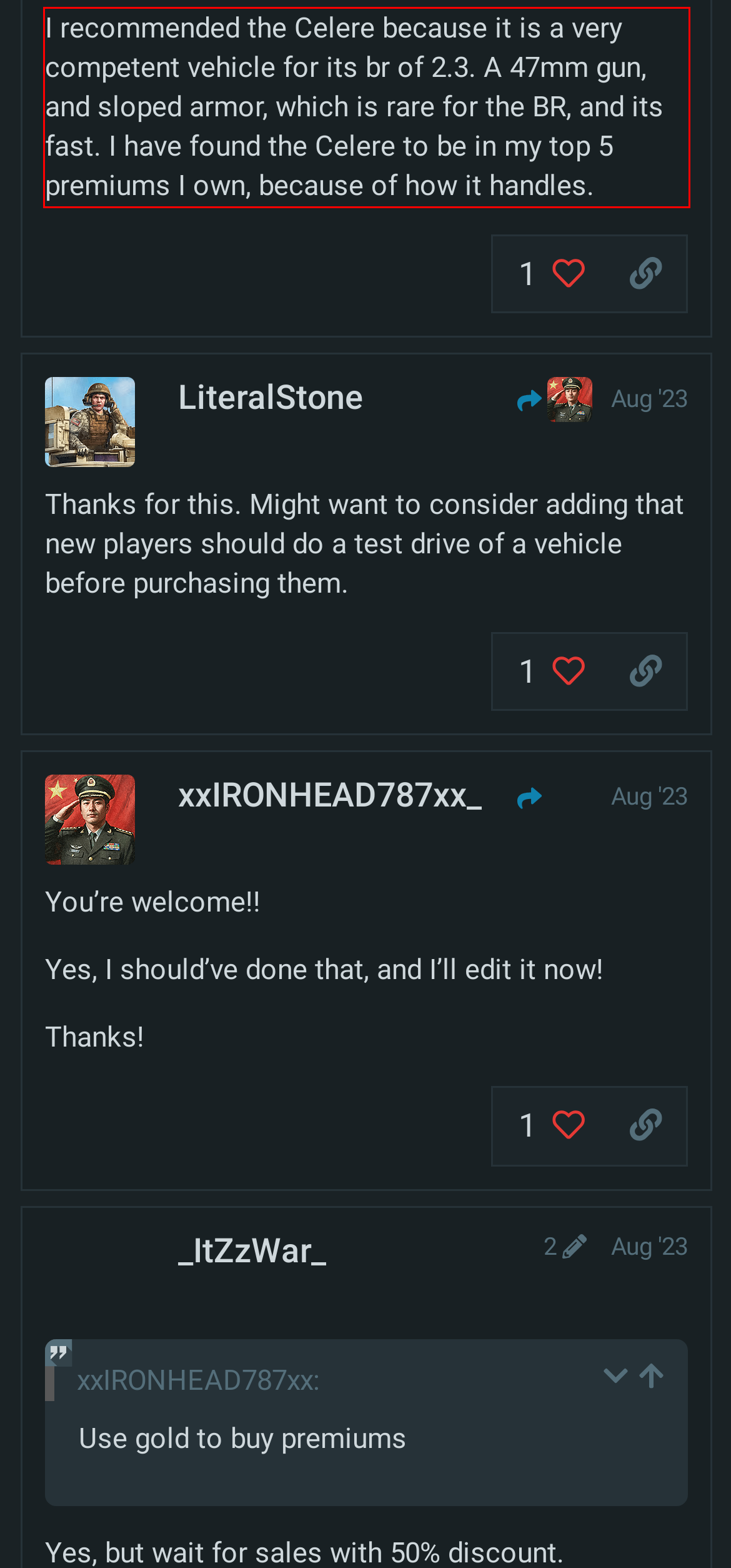Review the webpage screenshot provided, and perform OCR to extract the text from the red bounding box.

I recommended the Celere because it is a very competent vehicle for its br of 2.3. A 47mm gun, and sloped armor, which is rare for the BR, and its fast. I have found the Celere to be in my top 5 premiums I own, because of how it handles.